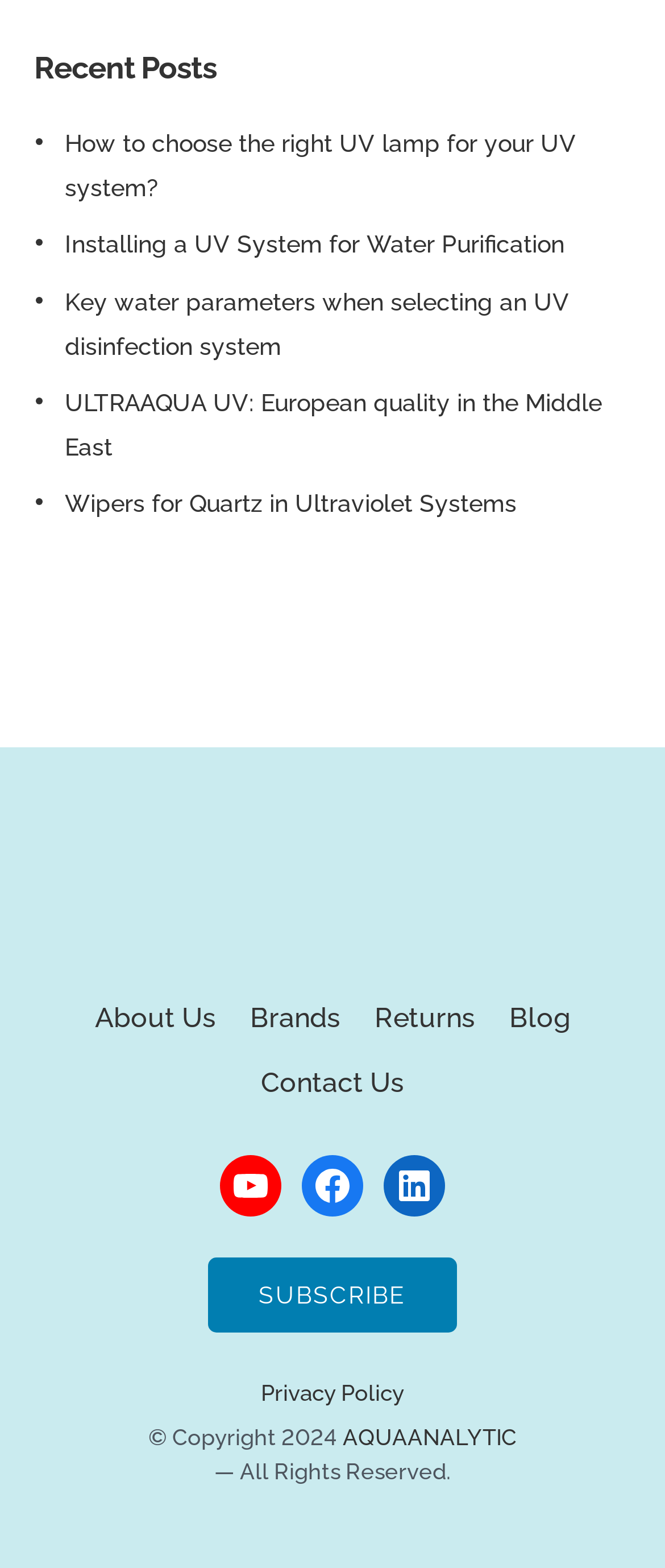What is the topic of the first link?
Examine the webpage screenshot and provide an in-depth answer to the question.

The first link is 'How to choose the right UV lamp for your UV system?' which suggests that the topic of the link is related to UV lamps.